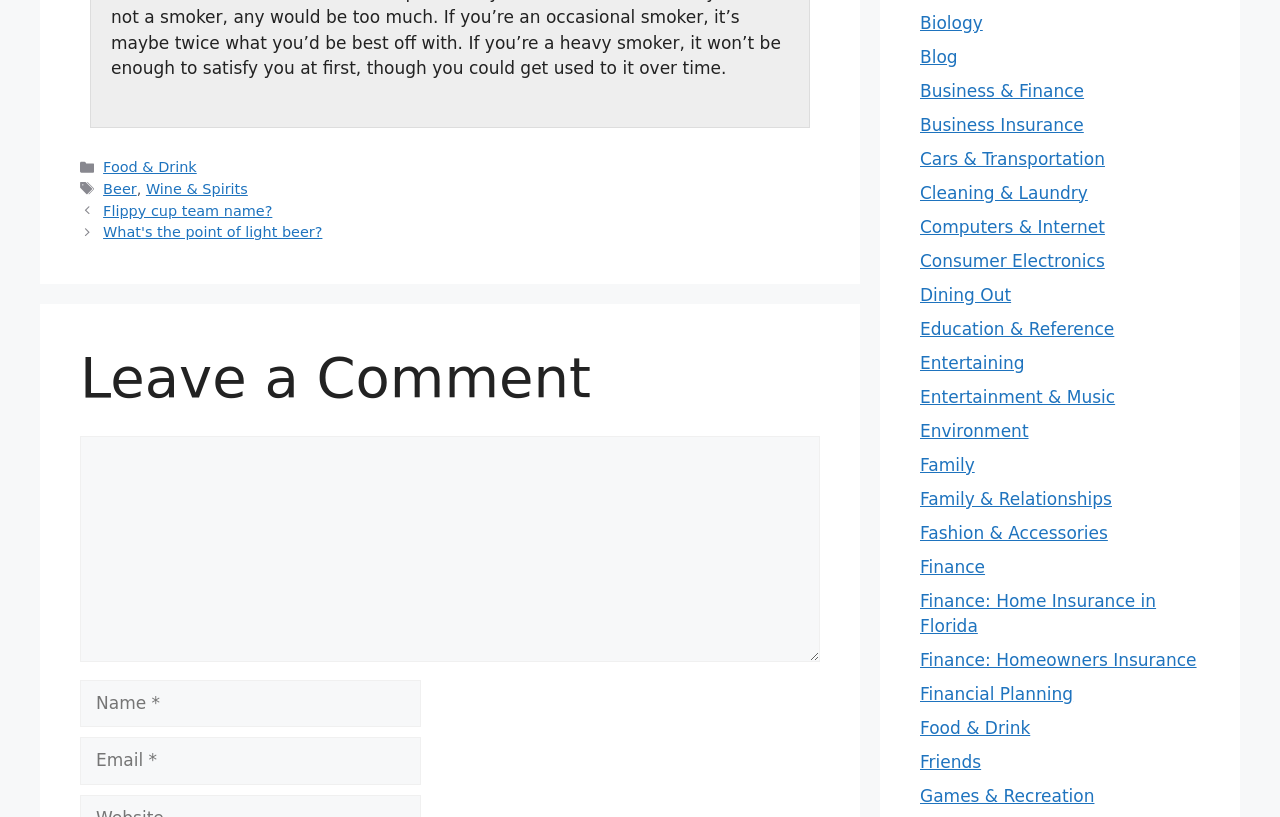Determine the bounding box for the described UI element: "Dining Out".

[0.719, 0.348, 0.79, 0.373]